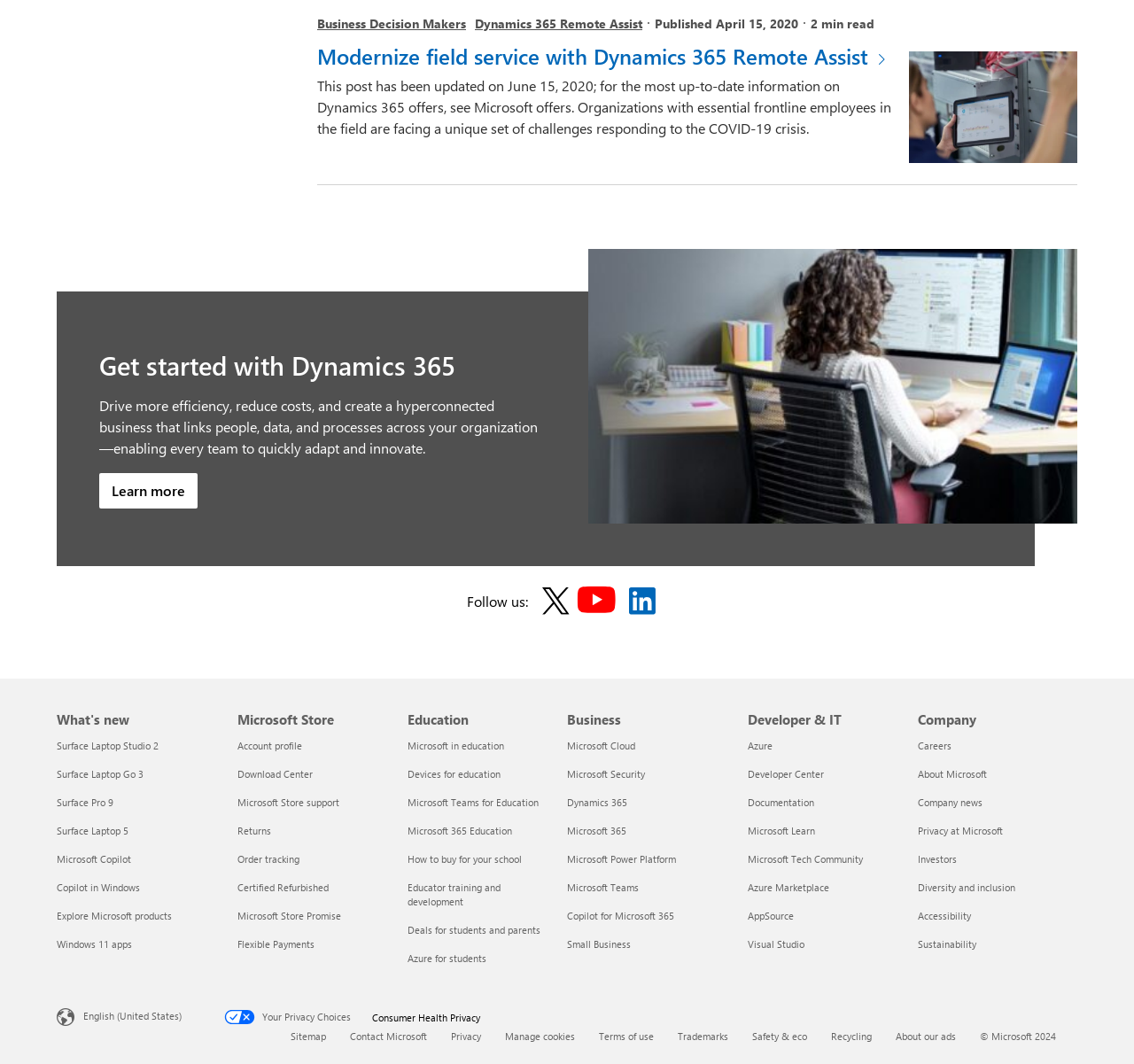Identify the bounding box coordinates for the UI element described as follows: "Consumer Health Privacy". Ensure the coordinates are four float numbers between 0 and 1, formatted as [left, top, right, bottom].

[0.328, 0.95, 0.423, 0.963]